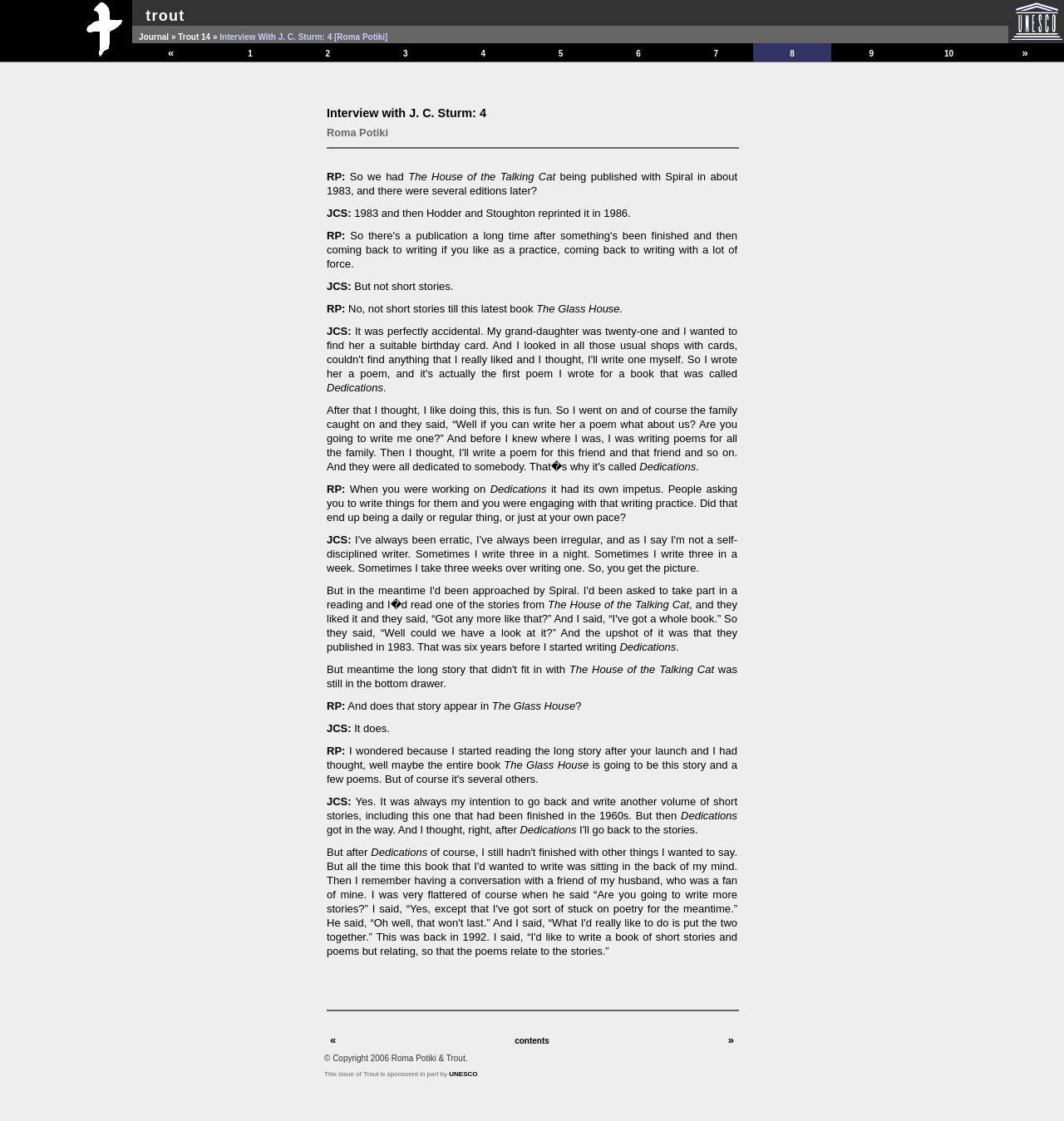Provide a thorough summary of the webpage.

The webpage is an interview with J. C. Sturm, titled "Roma Potiki: Interview with J. C. Sturm: 4". At the top, there is a navigation bar with links to "Trout Home Page" and another link on the right side. Below the navigation bar, there is a section with a series of links, labeled from "1" to "10", which appear to be pagination links.

The main content of the page is the interview, which is divided into sections with headings "Interview with J. C. Sturm: 4" and "Roma Potiki". The interview is a conversation between Roma Potiki and J. C. Sturm, where they discuss Sturm's writing practice, his book "The House of the Talking Cat", and his latest book "The Glass House". The conversation is presented in a question-and-answer format, with Roma Potiki asking questions and J. C. Sturm responding.

Throughout the interview, there are no images, but there are several separators and horizontal lines that divide the content into sections. The text is presented in a clear and readable format, with headings and paragraphs that make it easy to follow the conversation.